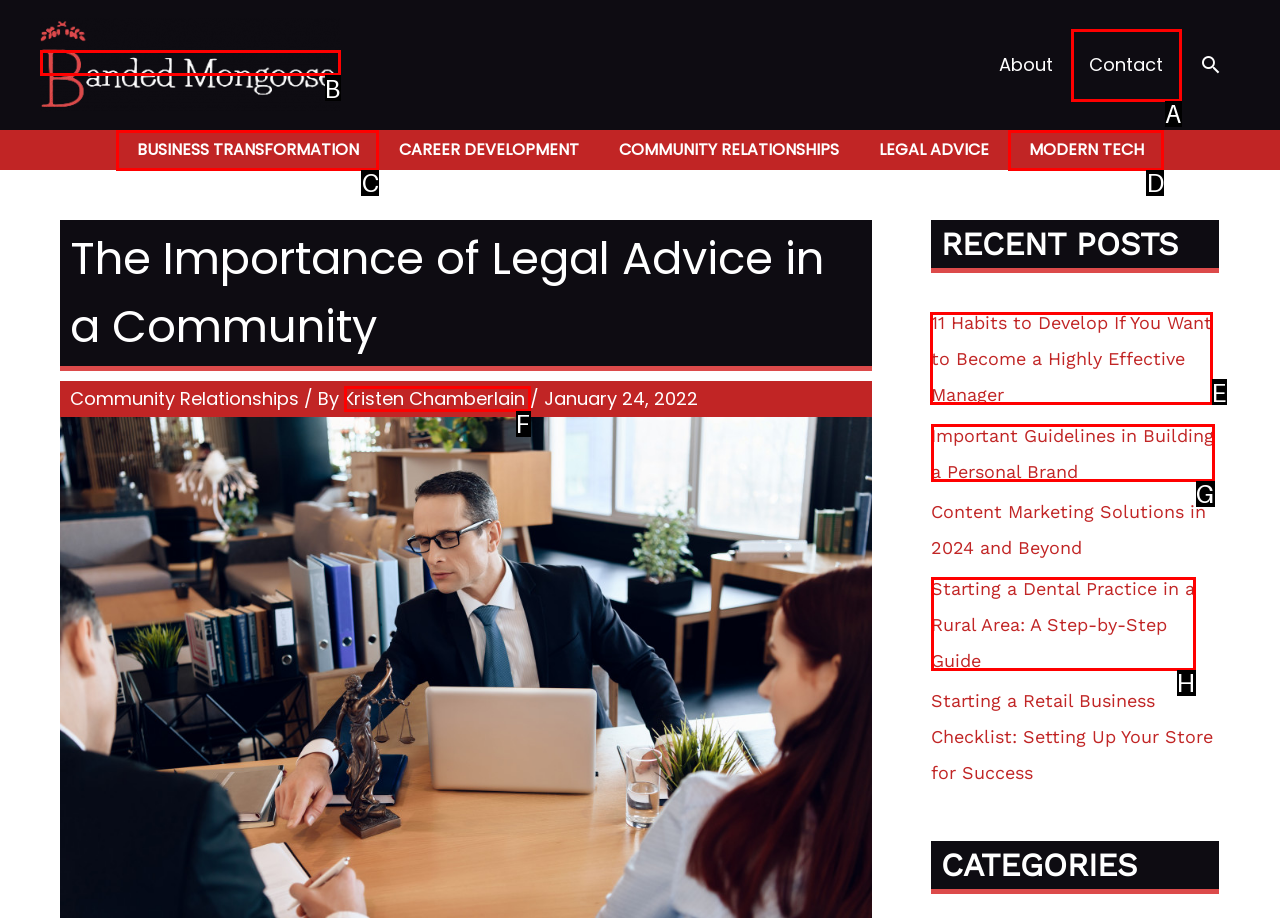Identify the correct choice to execute this task: view the recent post about 11 Habits to Develop If You Want to Become a Highly Effective Manager
Respond with the letter corresponding to the right option from the available choices.

E